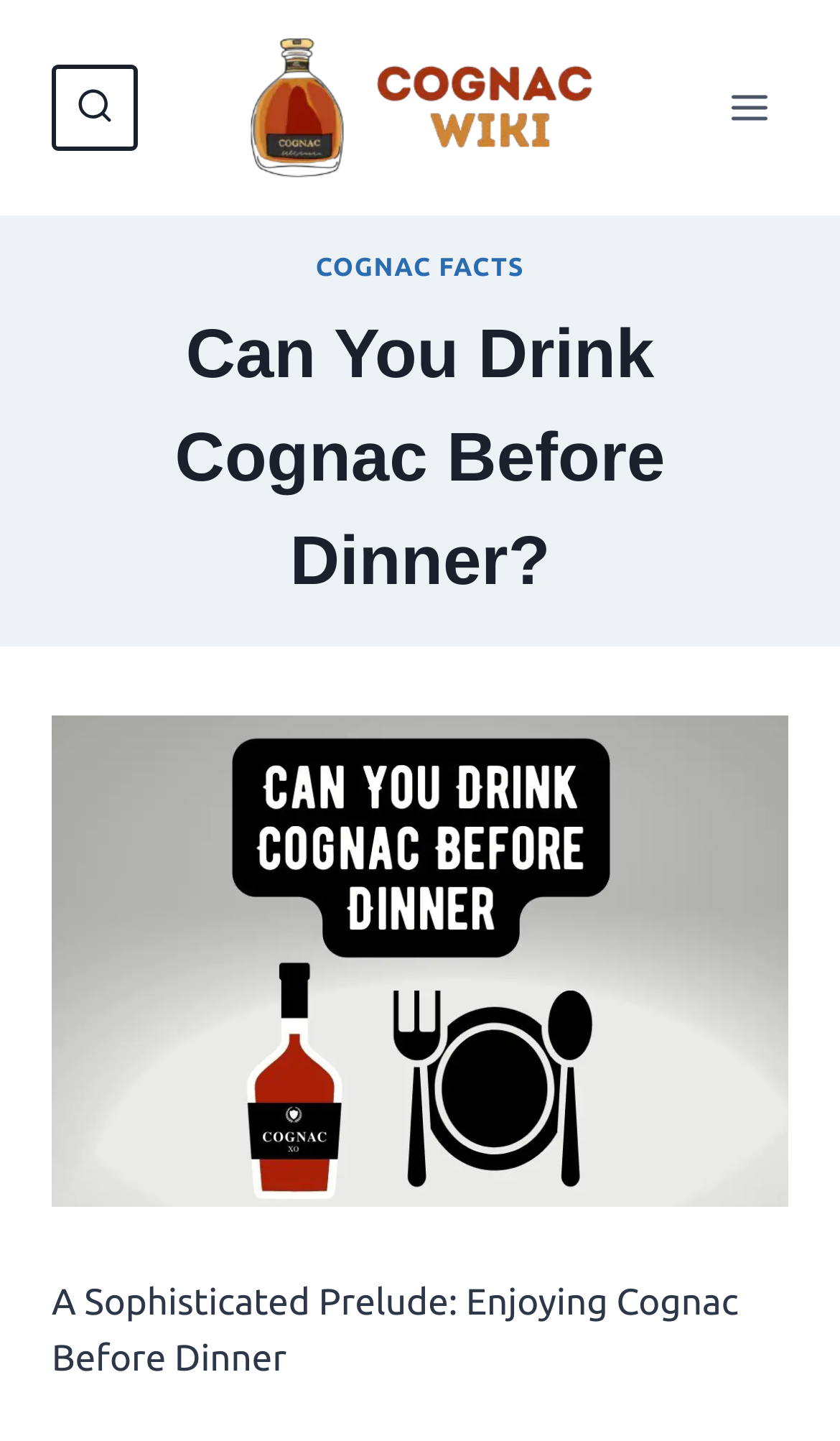Consider the image and give a detailed and elaborate answer to the question: 
What is the topic of the current article?

The topic of the current article can be inferred from the heading 'Can You Drink Cognac Before Dinner?' and the static text 'A Sophisticated Prelude: Enjoying Cognac Before Dinner'.